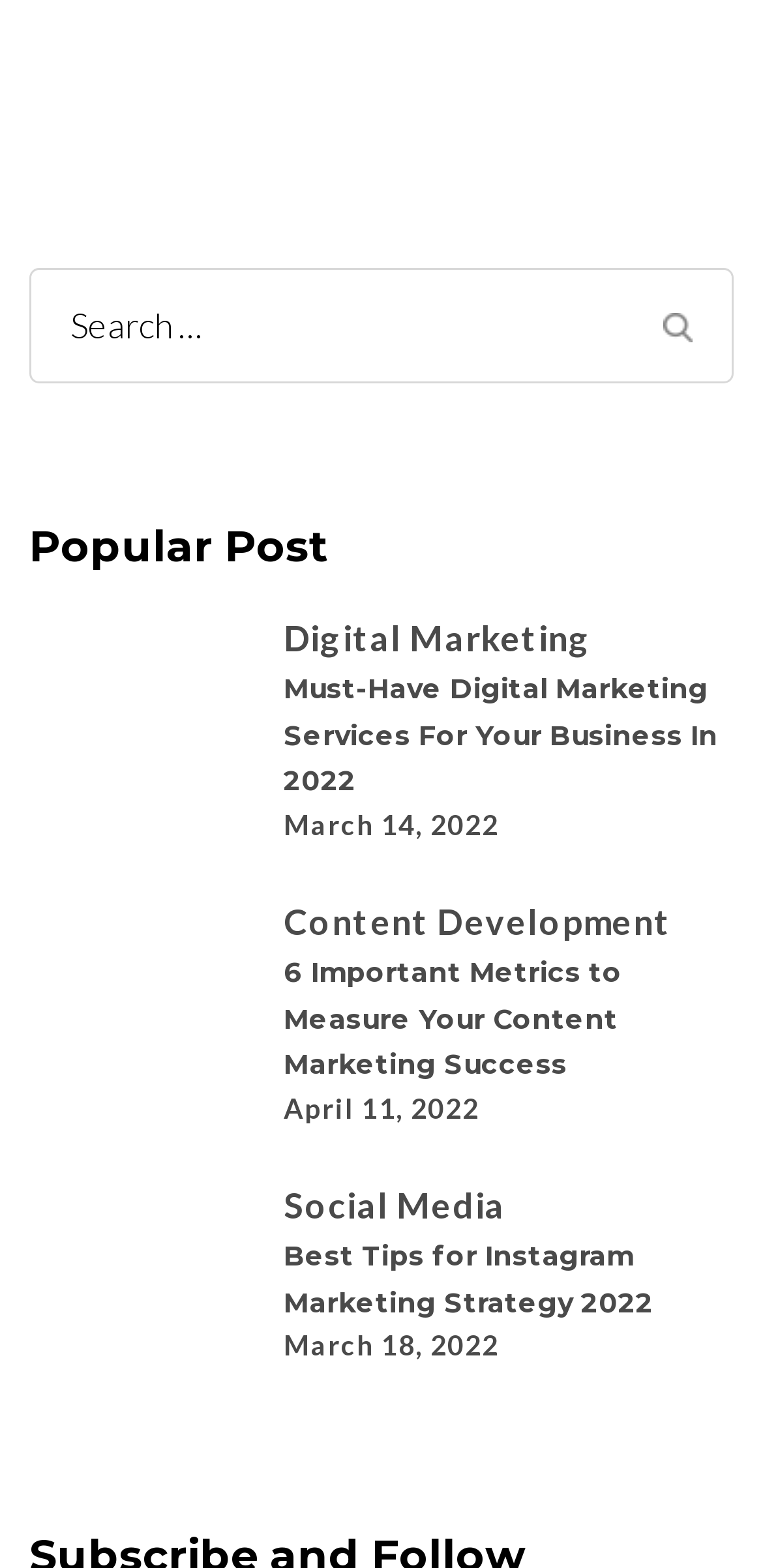Answer the following in one word or a short phrase: 
What is the date of the second post?

April 11, 2022